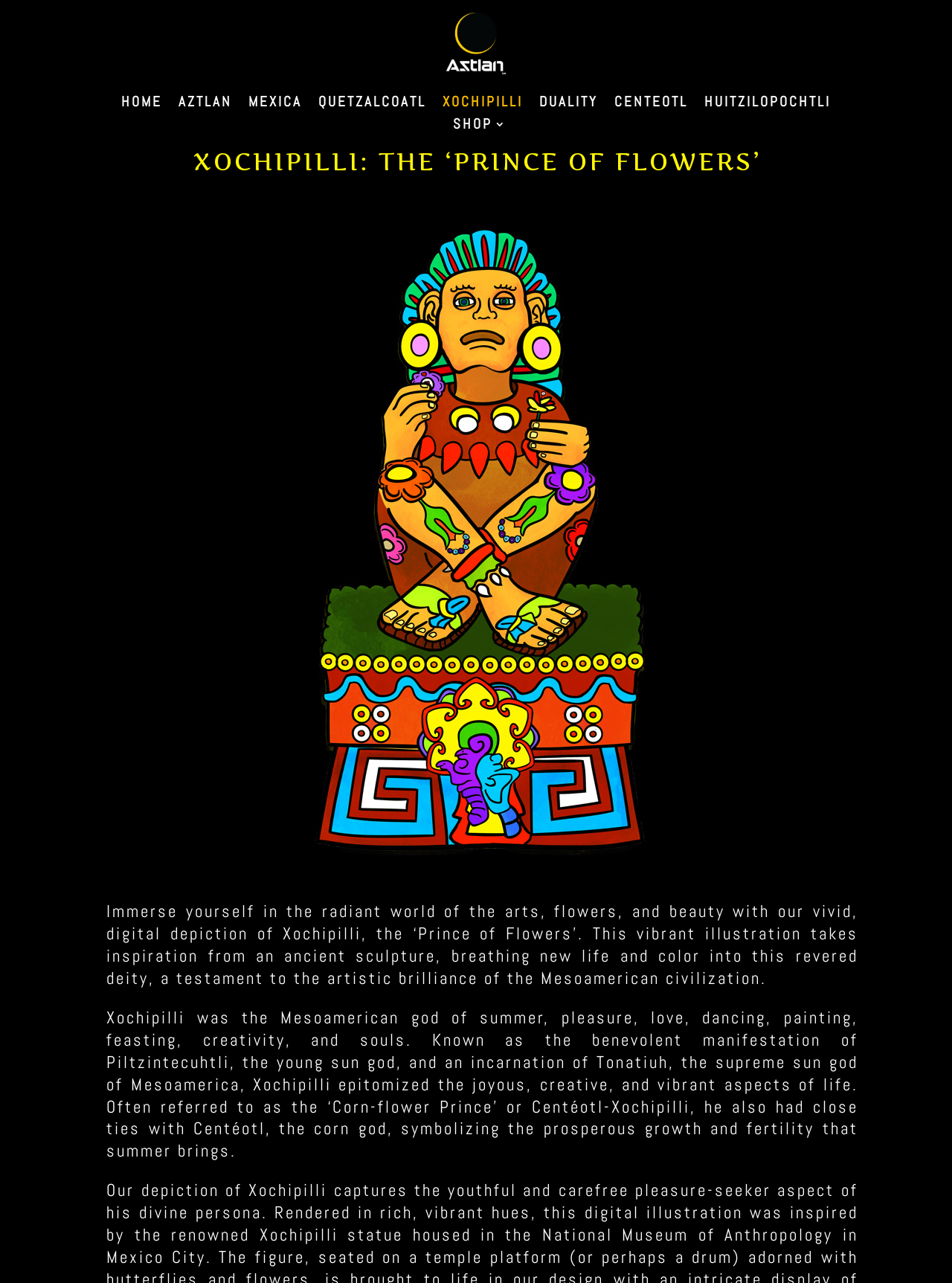Using the elements shown in the image, answer the question comprehensively: What is Xochipilli the god of?

According to the webpage, Xochipilli is the Mesoamerican god of summer, pleasure, love, dancing, painting, feasting, creativity, and souls, which suggests that he is associated with a wide range of aspects of life.